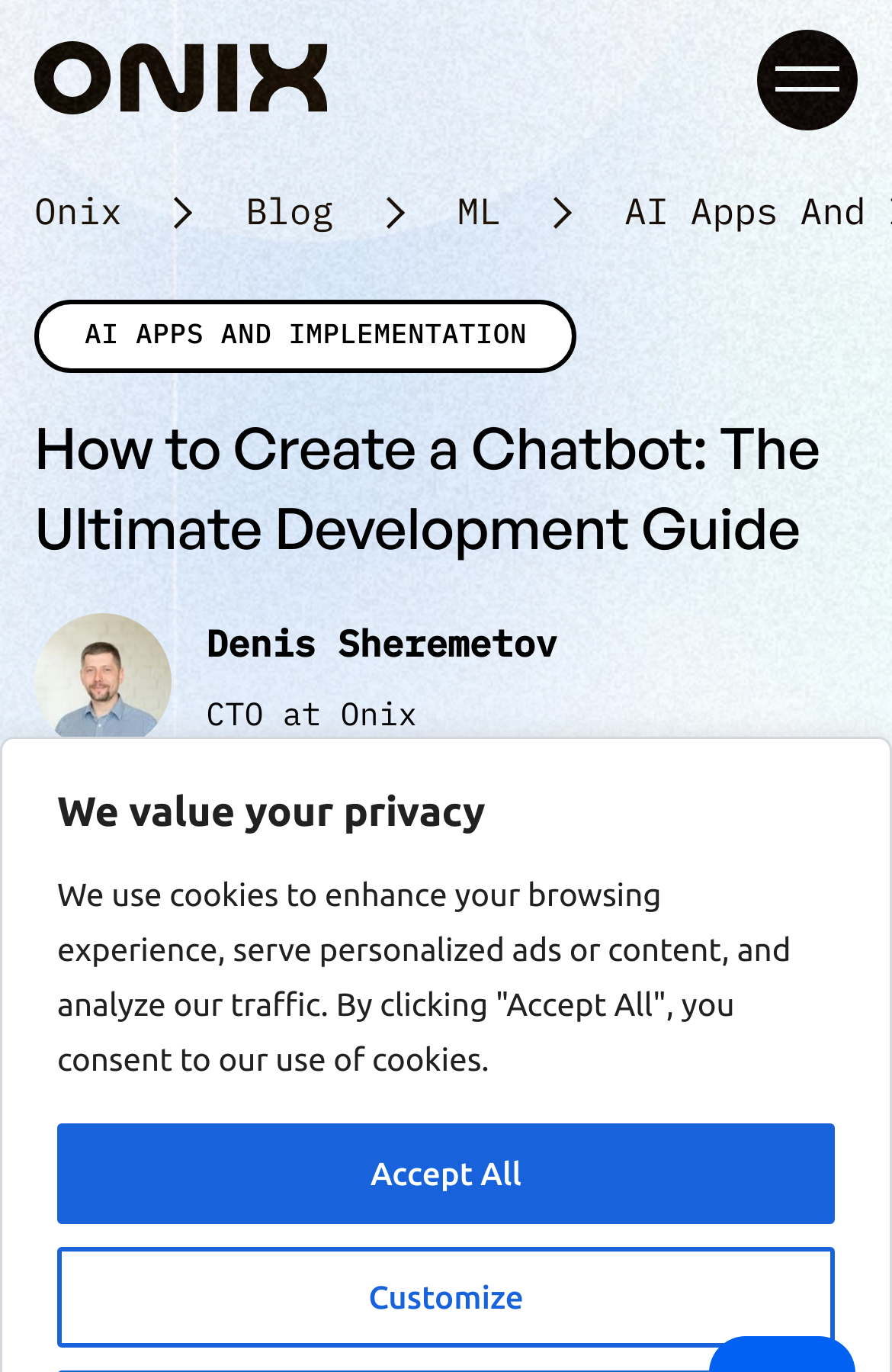Provide the bounding box coordinates for the UI element described in this sentence: "Accept All". The coordinates should be four float values between 0 and 1, i.e., [left, top, right, bottom].

[0.064, 0.819, 0.936, 0.892]